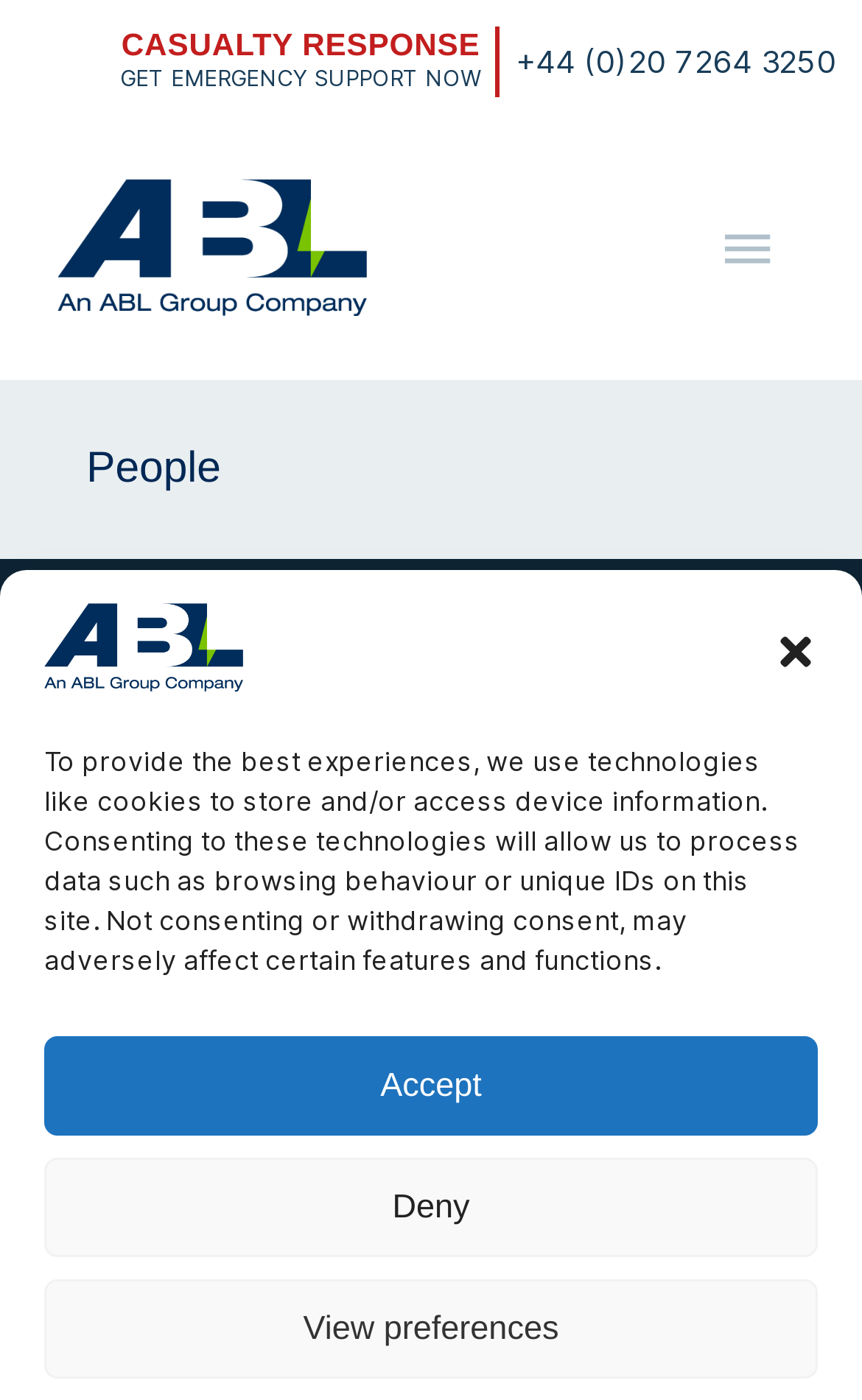What is the purpose of the 'CASUALTY RESPONSE' link?
From the screenshot, supply a one-word or short-phrase answer.

Get emergency support